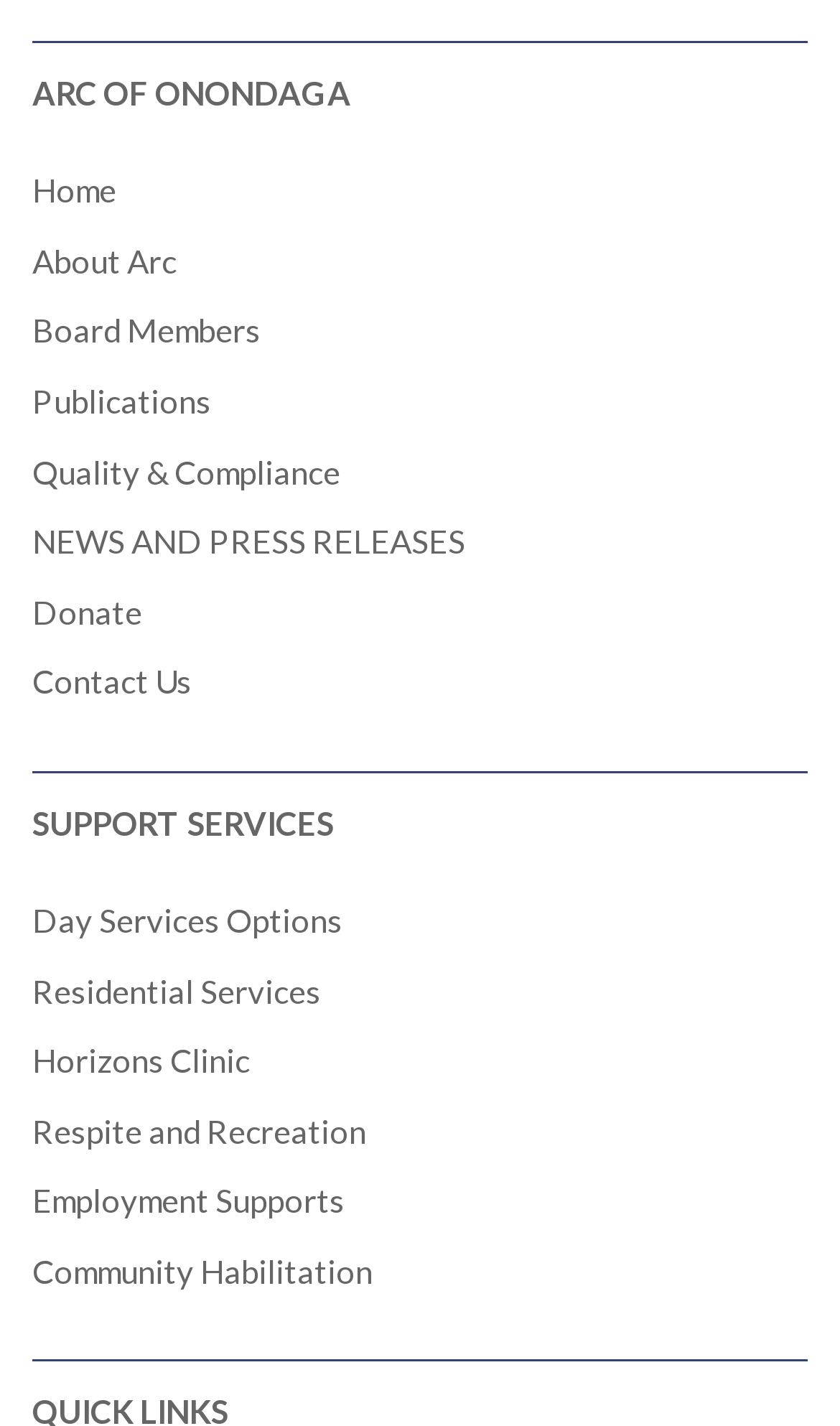Identify the bounding box for the UI element described as: "title="Next Block"". Ensure the coordinates are four float numbers between 0 and 1, formatted as [left, top, right, bottom].

None